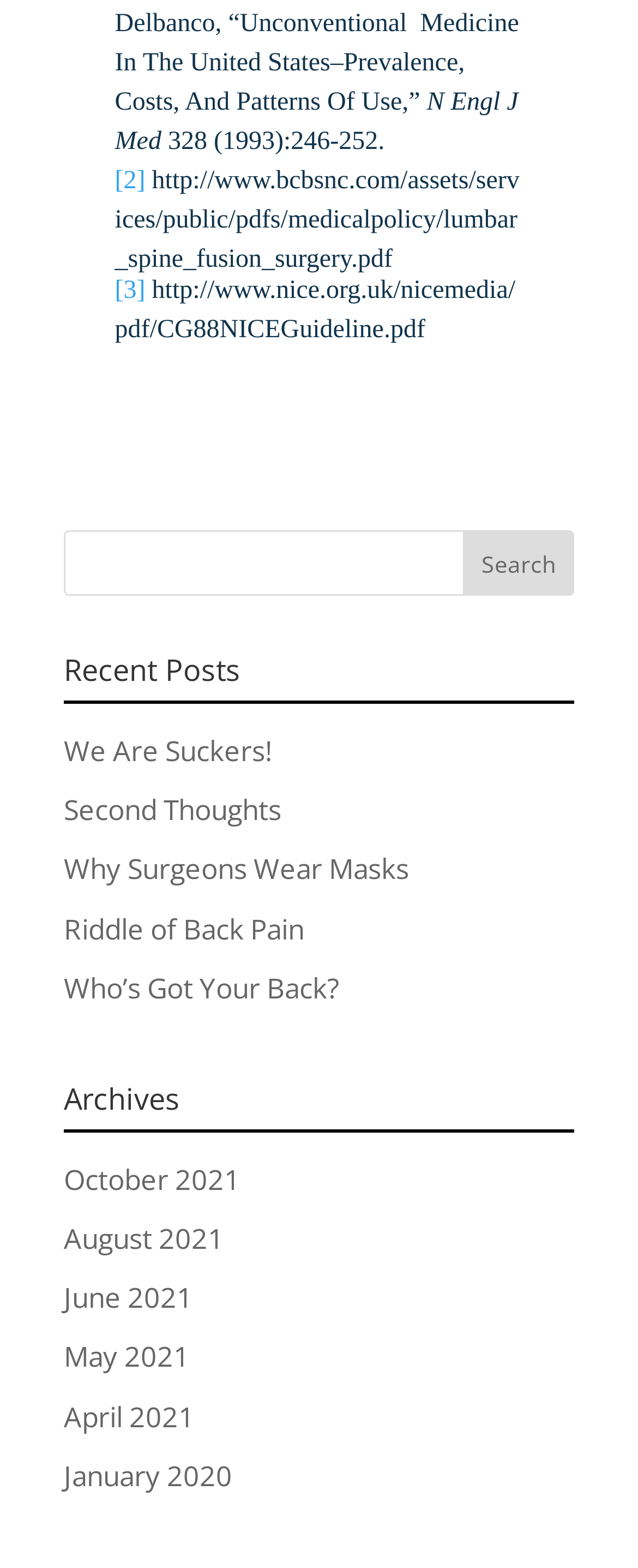Determine the bounding box coordinates of the clickable element to achieve the following action: 'Read the President's Message'. Provide the coordinates as four float values between 0 and 1, formatted as [left, top, right, bottom].

None